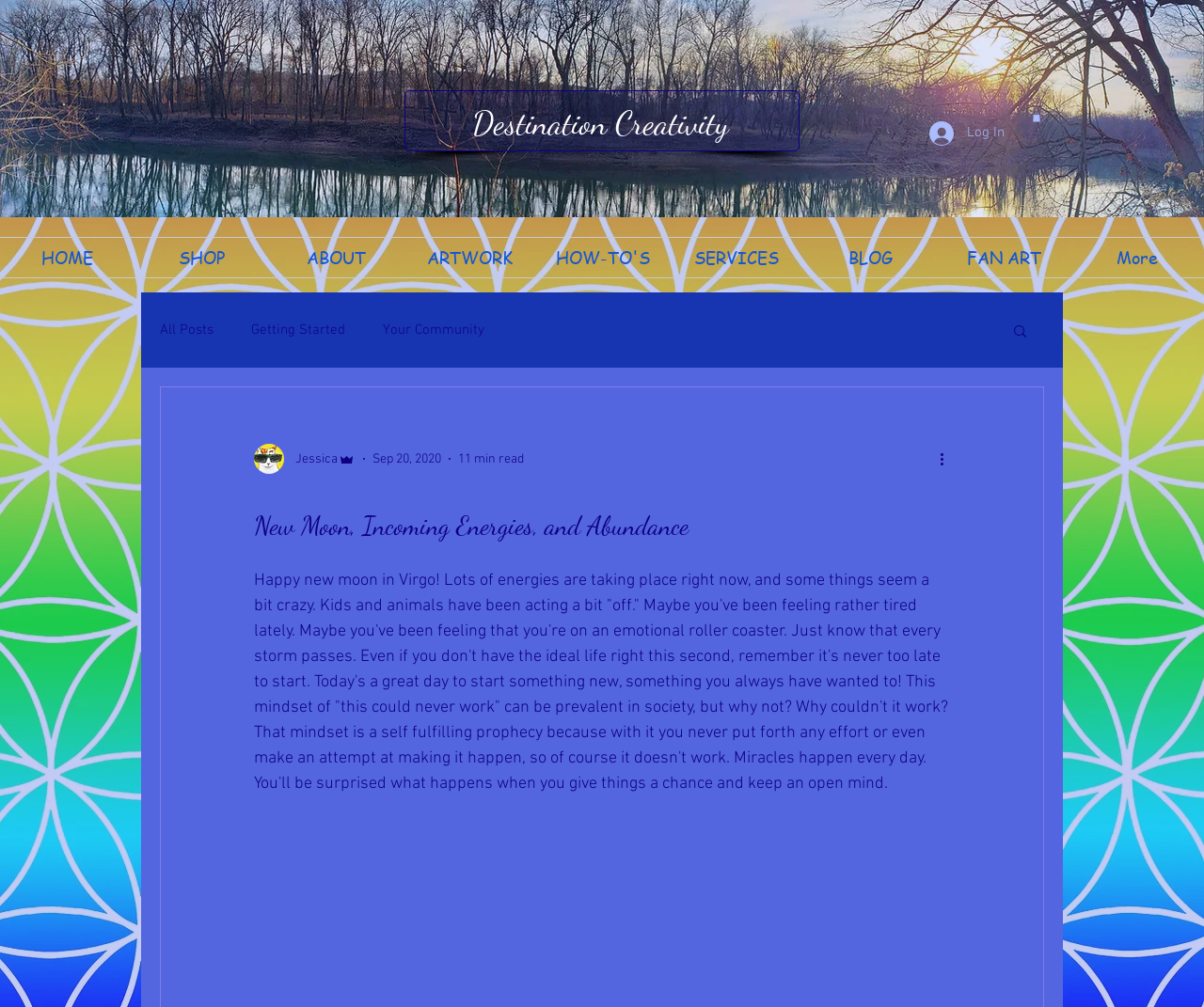Determine the bounding box coordinates for the element that should be clicked to follow this instruction: "Click on the 'Log In' button". The coordinates should be given as four float numbers between 0 and 1, in the format [left, top, right, bottom].

[0.761, 0.114, 0.845, 0.15]